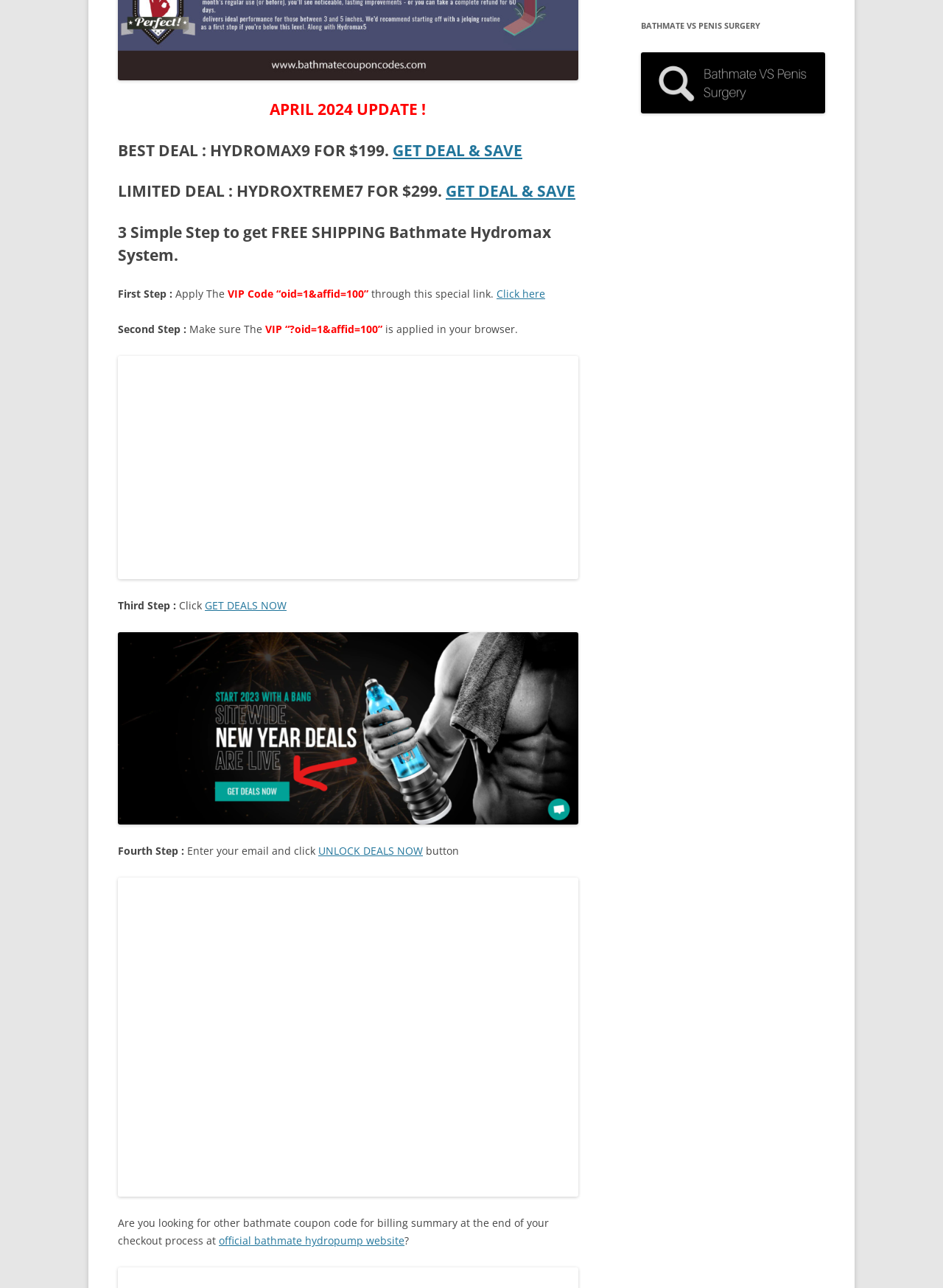How many deals are mentioned on this page?
Using the image, provide a concise answer in one word or a short phrase.

3